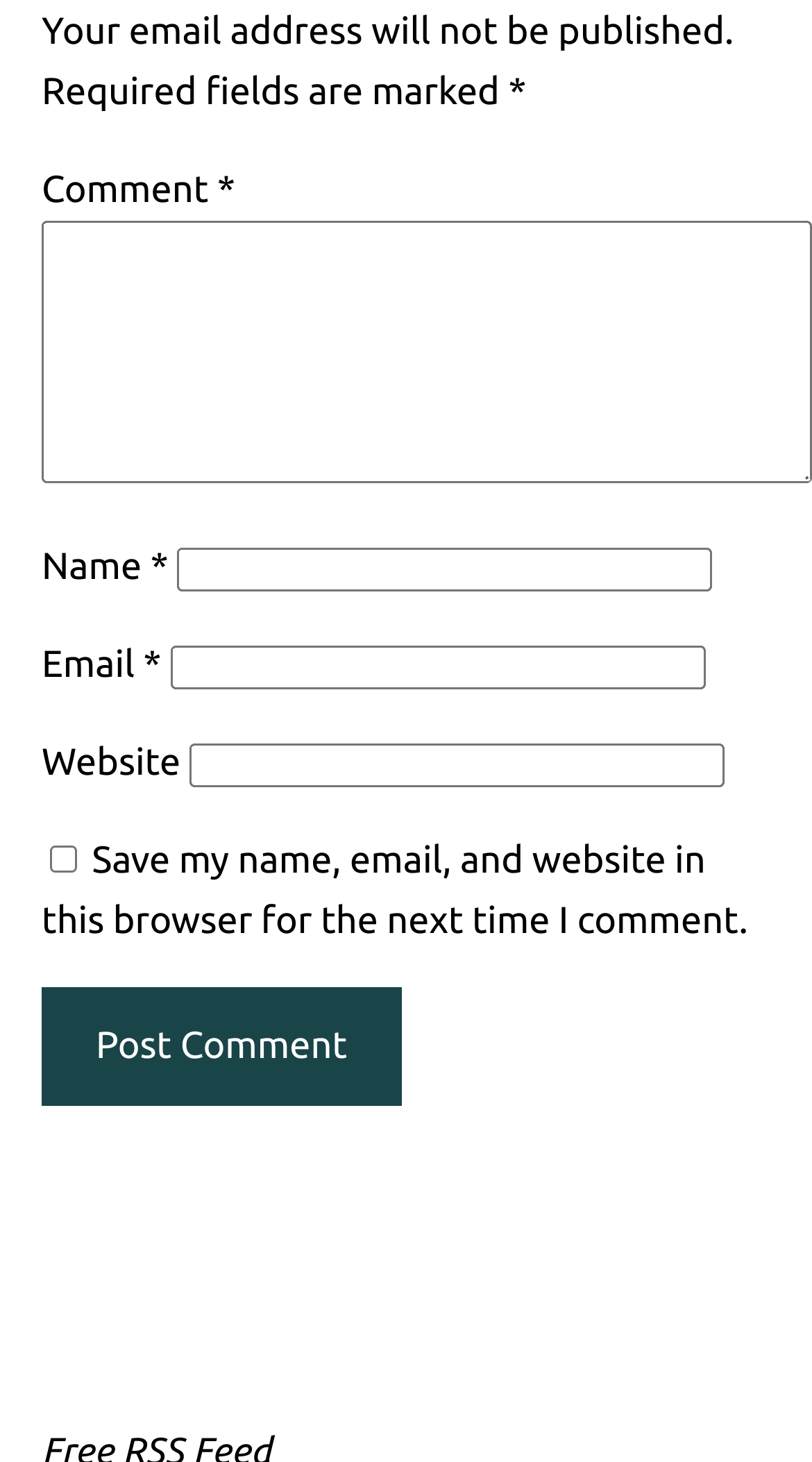Is the 'Website' field required?
Please answer the question with as much detail as possible using the screenshot.

The 'Website' field does not have an asterisk (*) next to it, indicating that it is not a required field.